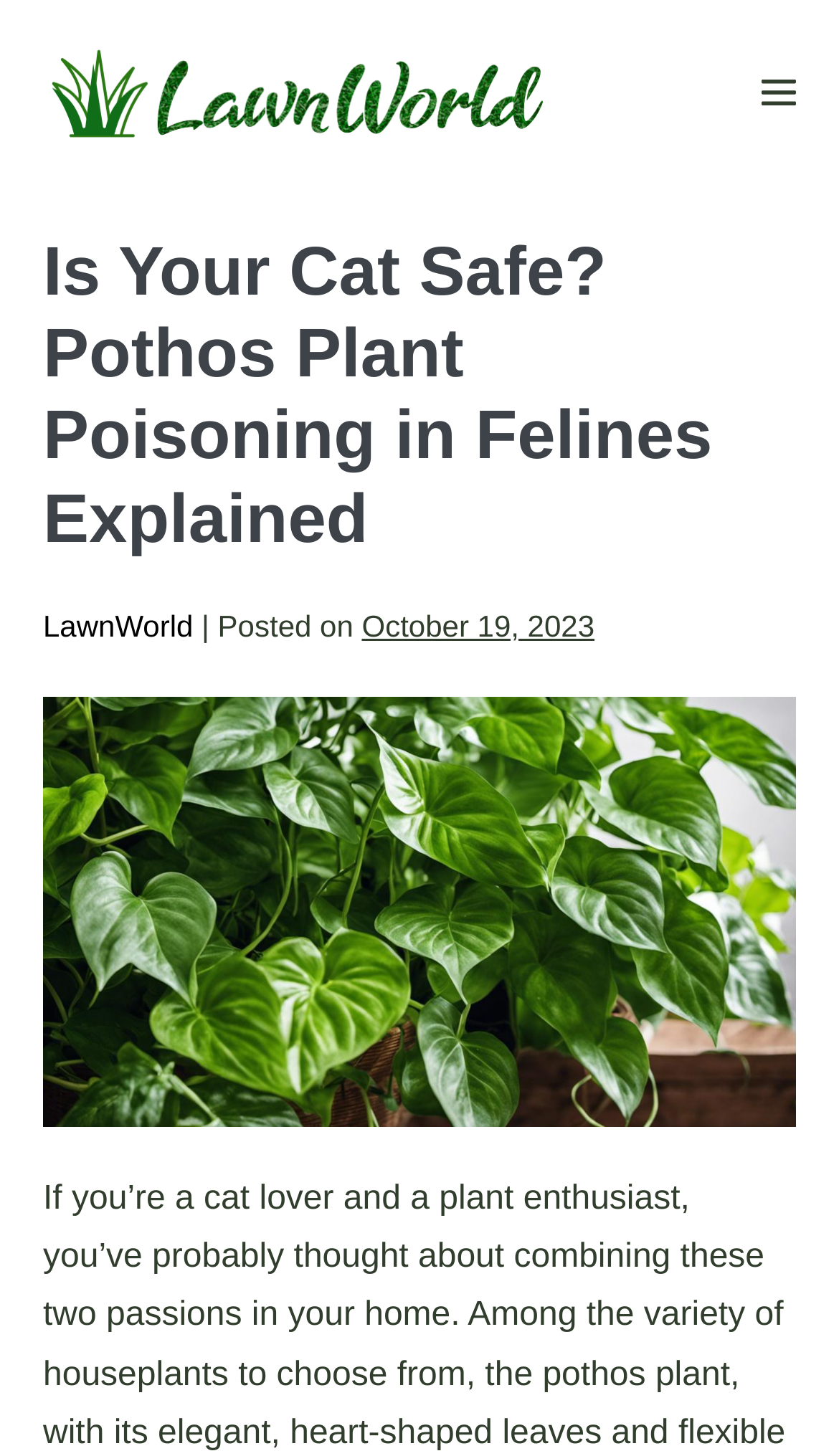Is the mobile site navigation menu expanded?
Look at the image and answer the question with a single word or phrase.

No